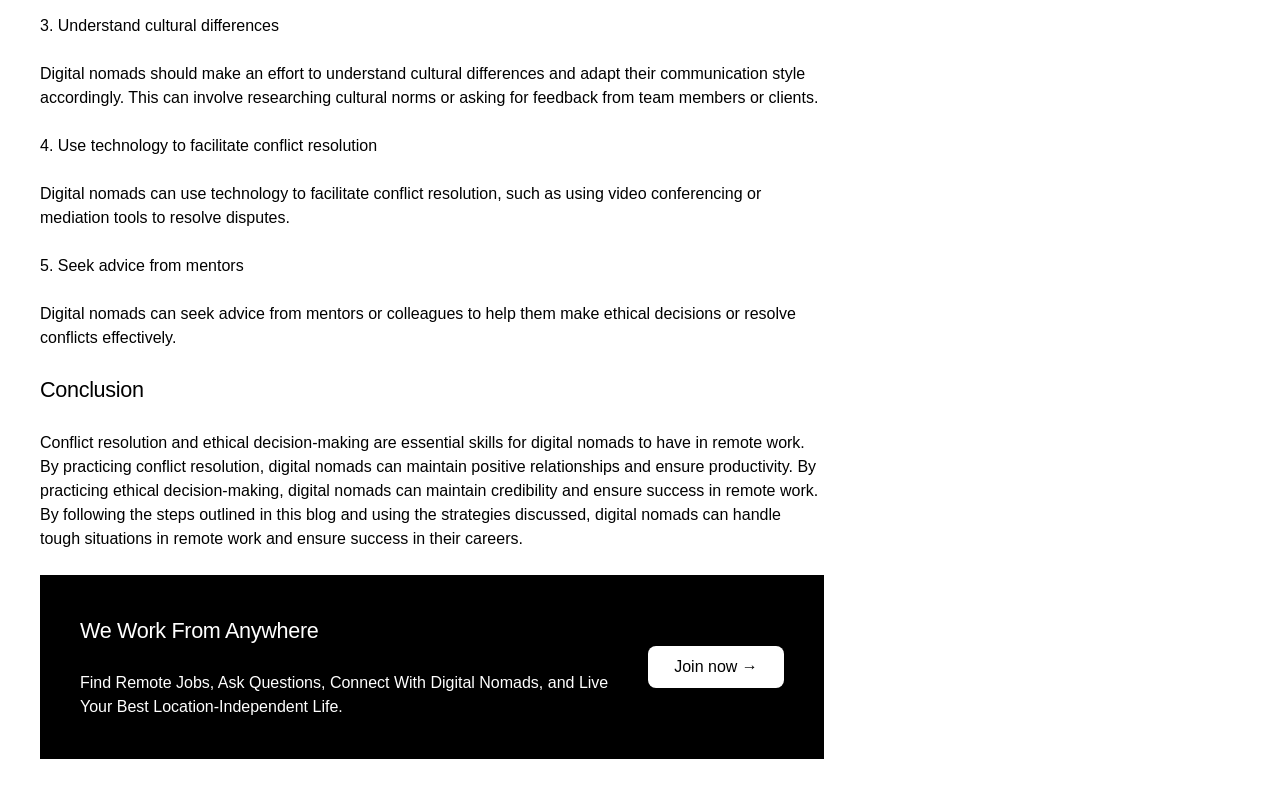Why is it important for digital nomads to understand cultural differences?
Refer to the image and provide a detailed answer to the question.

It is important for digital nomads to understand cultural differences so that they can adapt their communication style accordingly, which can involve researching cultural norms or asking for feedback from team members or clients, as mentioned in the third tip.